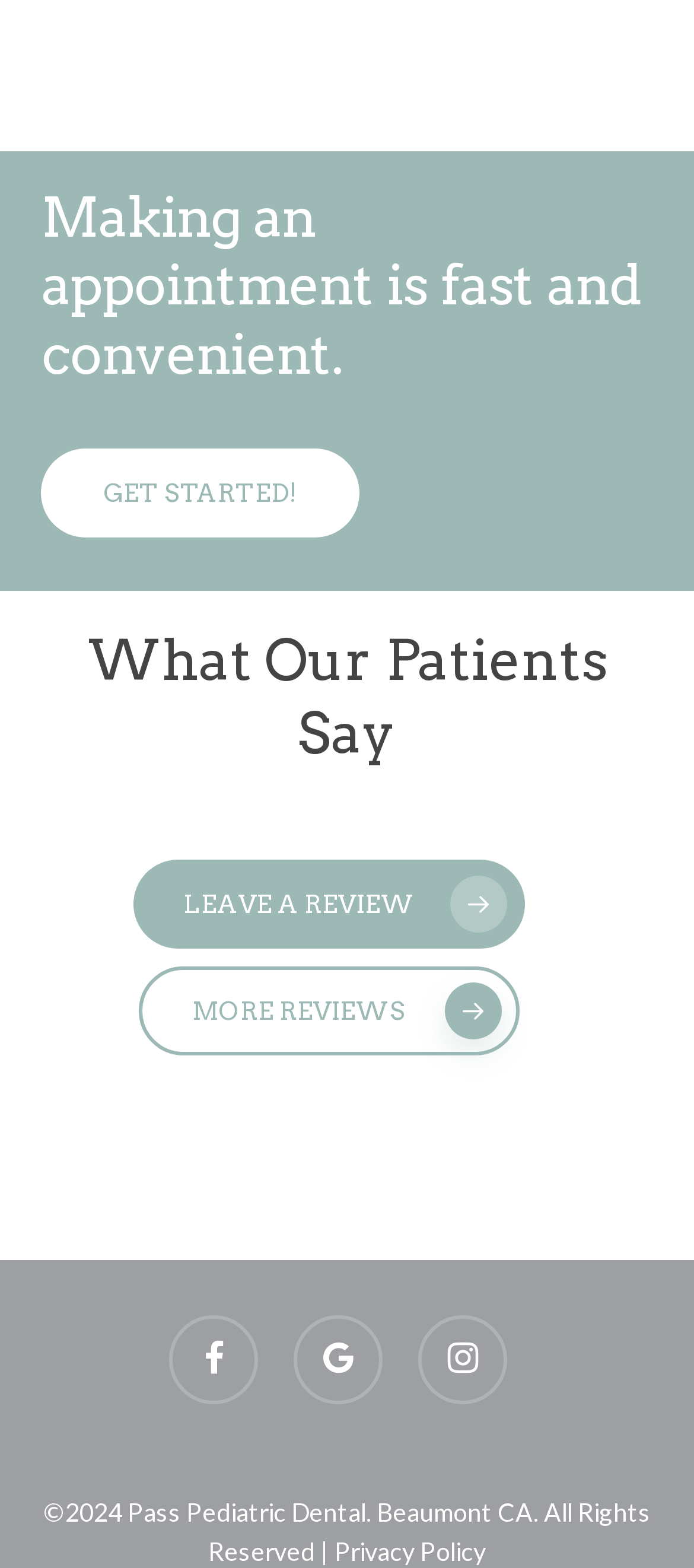Given the description "LEAVE A REVIEW", provide the bounding box coordinates of the corresponding UI element.

[0.192, 0.548, 0.756, 0.605]